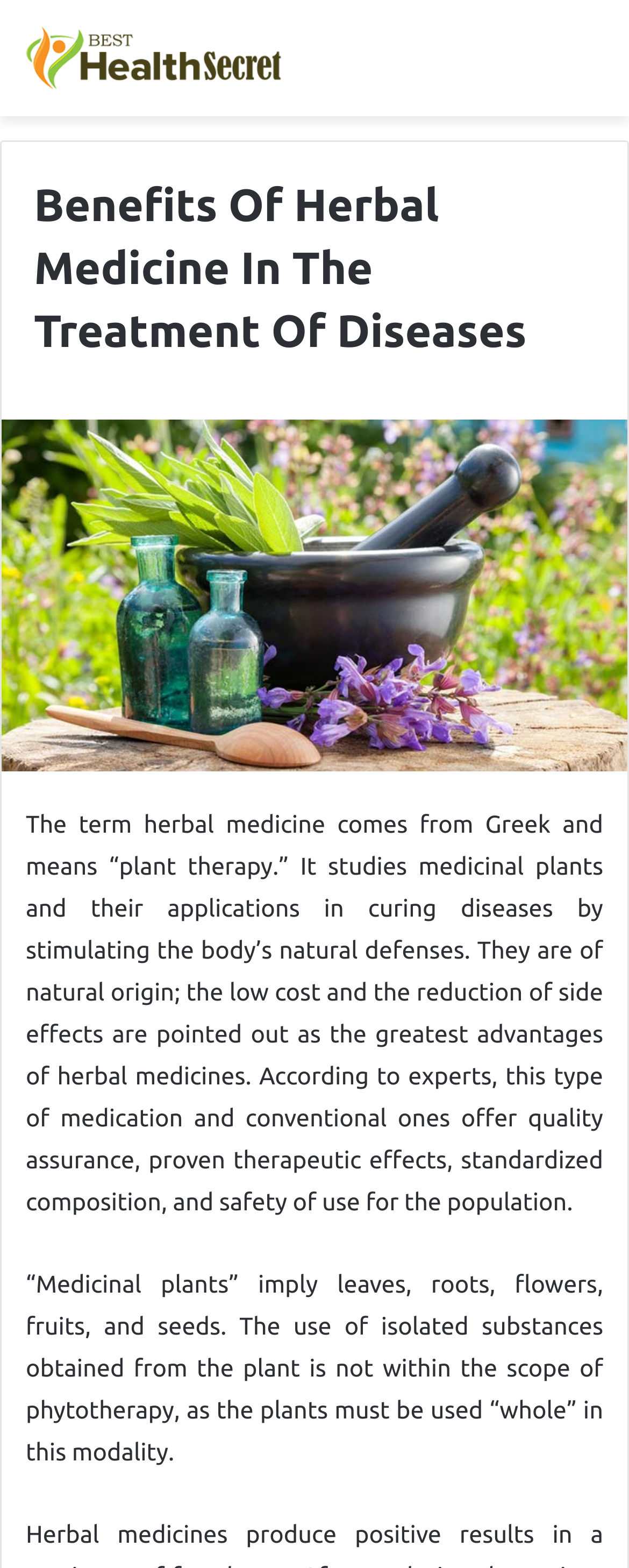Summarize the webpage with intricate details.

The webpage is about the benefits of herbal medicine in the treatment of diseases. At the top, there is a primary navigation section that spans the entire width of the page. Below the navigation section, there is a link to "Best Health Secret : Explore health and fitness tips" accompanied by an image, which is positioned slightly to the right of the top-left corner of the page.

The main content of the webpage is divided into two sections. The first section is a header that takes up about a quarter of the page's height, with a heading that reads "Benefits Of Herbal Medicine In The Treatment Of Diseases". Below the header, there is a figure that spans almost the entire width of the page.

The second section is a block of text that describes the concept of herbal medicine, its origins, and its advantages. The text is positioned below the figure and takes up about half of the page's height. It explains that herbal medicine involves the use of medicinal plants to cure diseases by stimulating the body's natural defenses, and that it offers quality assurance, proven therapeutic effects, and safety of use.

Below this block of text, there is another paragraph that provides more information about medicinal plants, specifying that they include leaves, roots, flowers, fruits, and seeds, and that they must be used "whole" in phytotherapy. This paragraph is positioned at the bottom-left corner of the page.